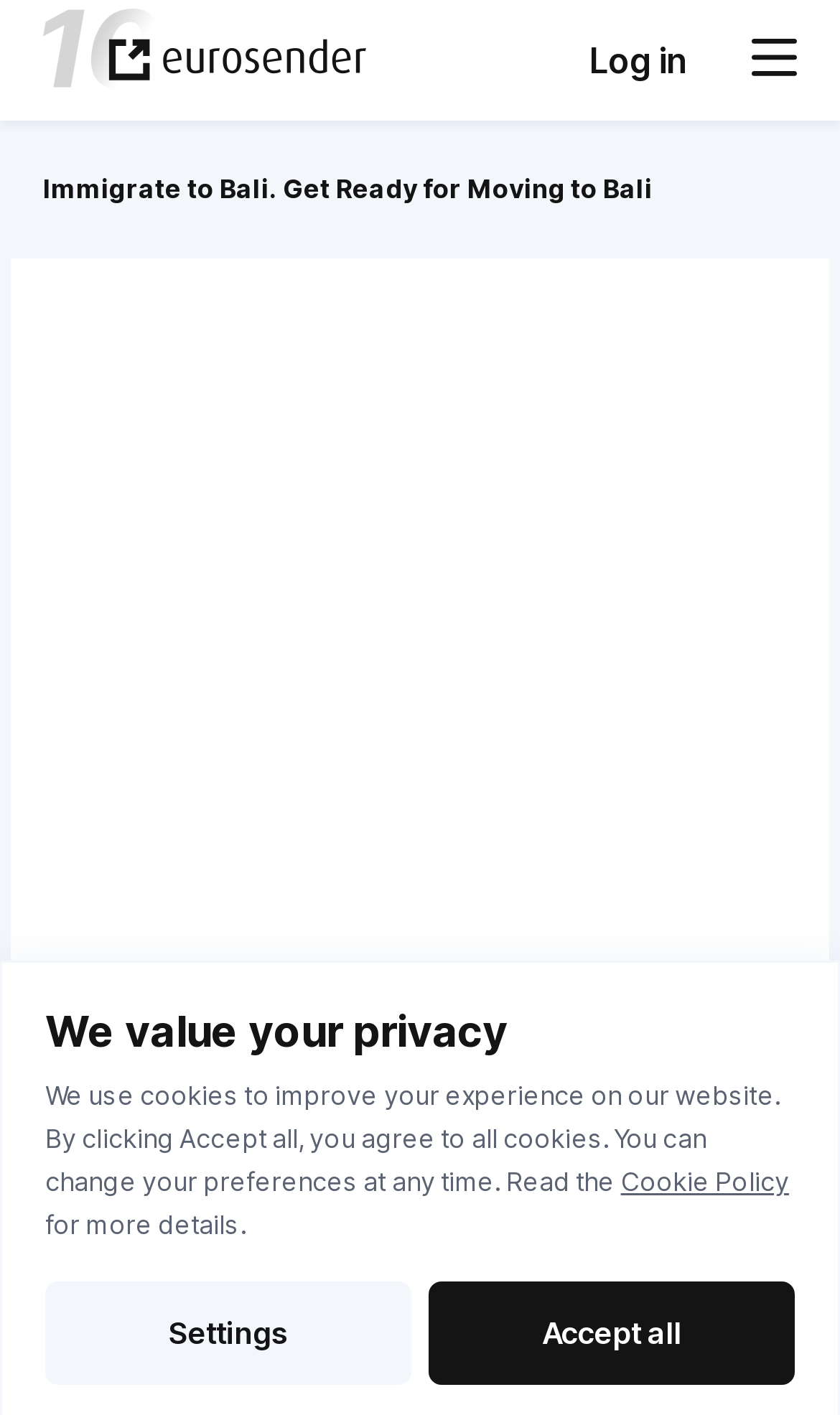Please specify the bounding box coordinates in the format (top-left x, top-left y, bottom-right x, bottom-right y), with all values as floating point numbers between 0 and 1. Identify the bounding box of the UI element described by: Log in

[0.671, 0.017, 0.849, 0.068]